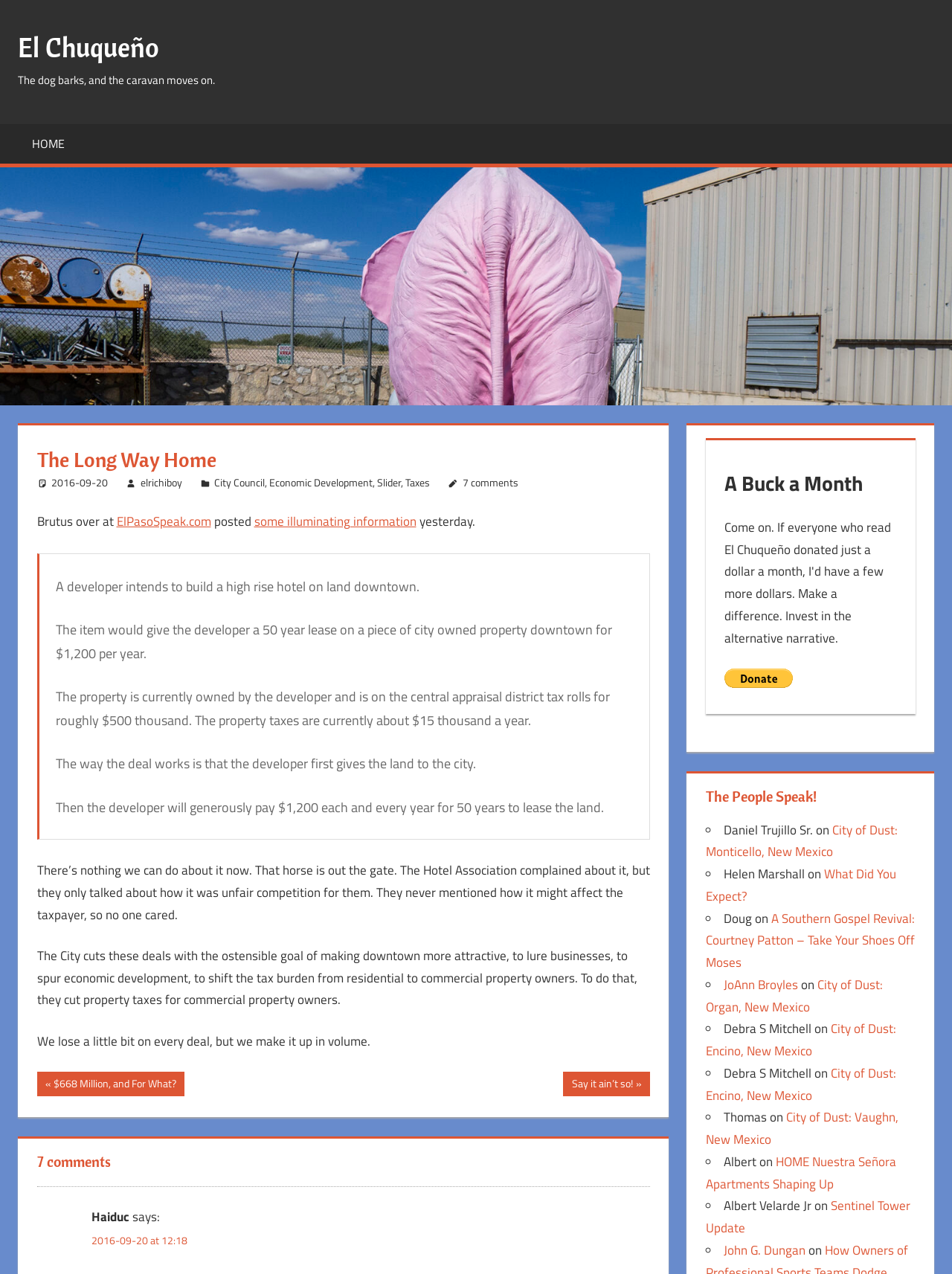Produce a meticulous description of the webpage.

The webpage is titled "The Long Way Home – El Chuqueño" and features a header section with a link to "El Chuqueño" and a static text "The dog barks, and the caravan moves on." Below the header, there is a primary navigation menu with a link to "HOME". 

A large image occupies the top portion of the page, spanning the entire width. Below the image, there is an article section with a heading "The Long Way Home" and several links to related topics, including "2016-09-20", "elrichiboy", "City Council", "Economic Development", "Slider", "Taxes", and "7 comments". 

The main content of the article discusses a developer's plan to build a high-rise hotel on land downtown, with details about the lease agreement and property taxes. The article also expresses concerns about the deal's impact on taxpayers. 

Following the article, there is a blockquote section with additional information about the deal, including the property's current value and tax rates. 

The webpage also features a footer section with a navigation menu for posts, including links to previous and next posts. Additionally, there is a section for comments, with a heading "7 comments" and several comments from users, including "Haiduc" and others. 

On the right-hand side of the page, there are several sections, including a heading "A Buck a Month", a PayPal button, and a section titled "The People Speak!" with a list of links to various articles and comments from users.